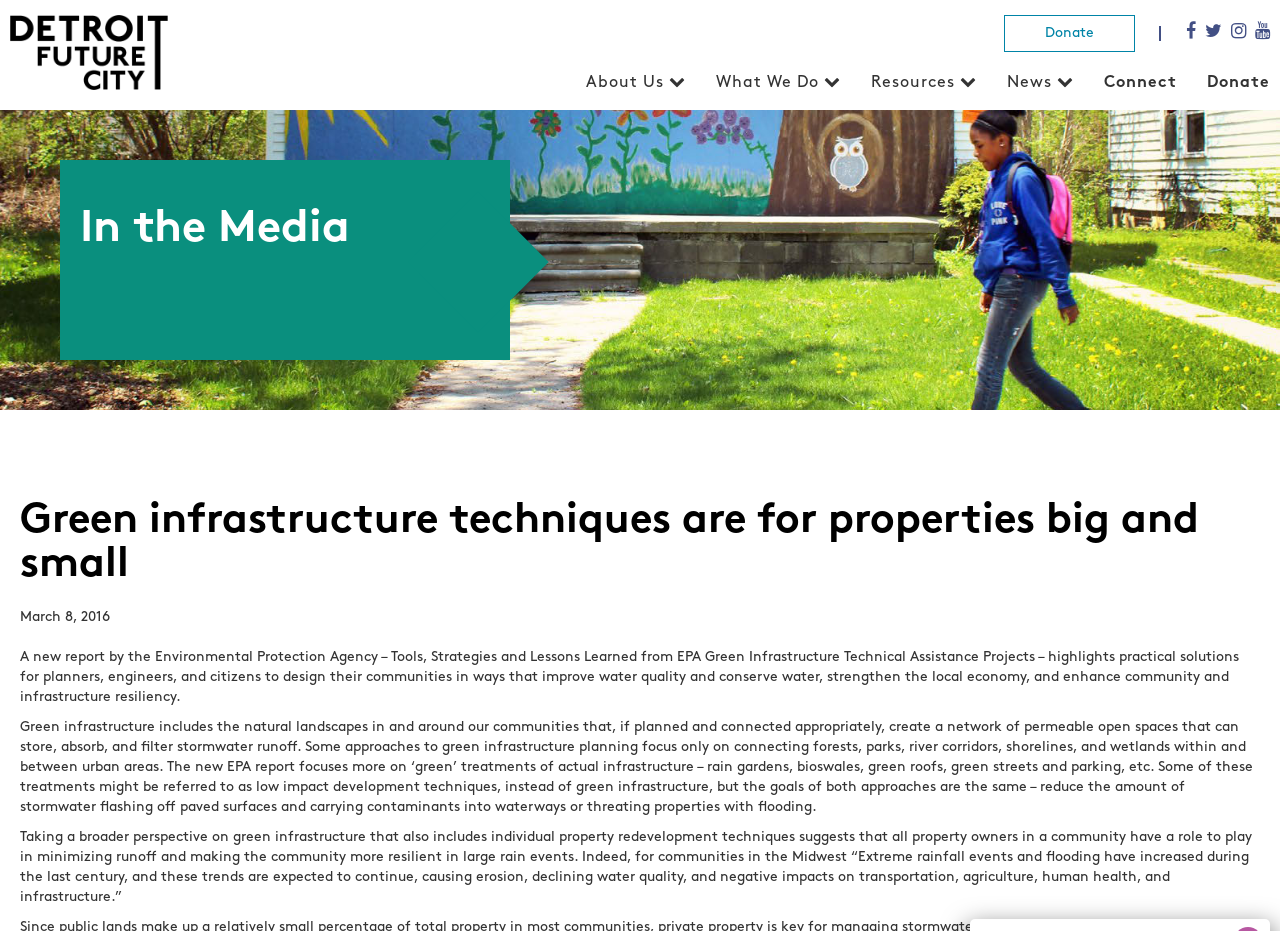Given the description: "parent_node: Donate", determine the bounding box coordinates of the UI element. The coordinates should be formatted as four float numbers between 0 and 1, [left, top, right, bottom].

[0.008, 0.016, 0.131, 0.121]